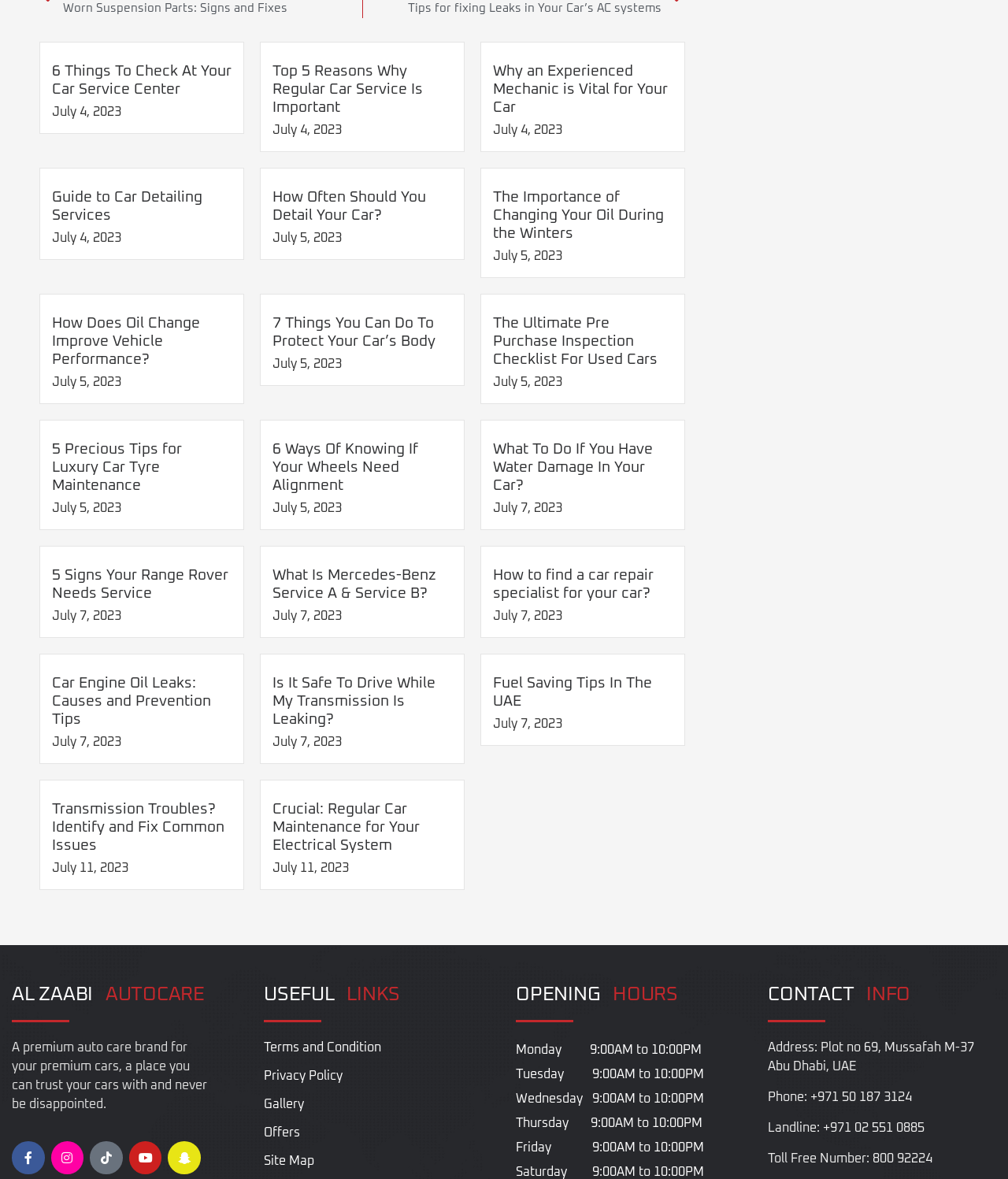Please locate the bounding box coordinates of the element that should be clicked to complete the given instruction: "Read 6 Things To Check At Your Car Service Center".

[0.052, 0.053, 0.23, 0.083]